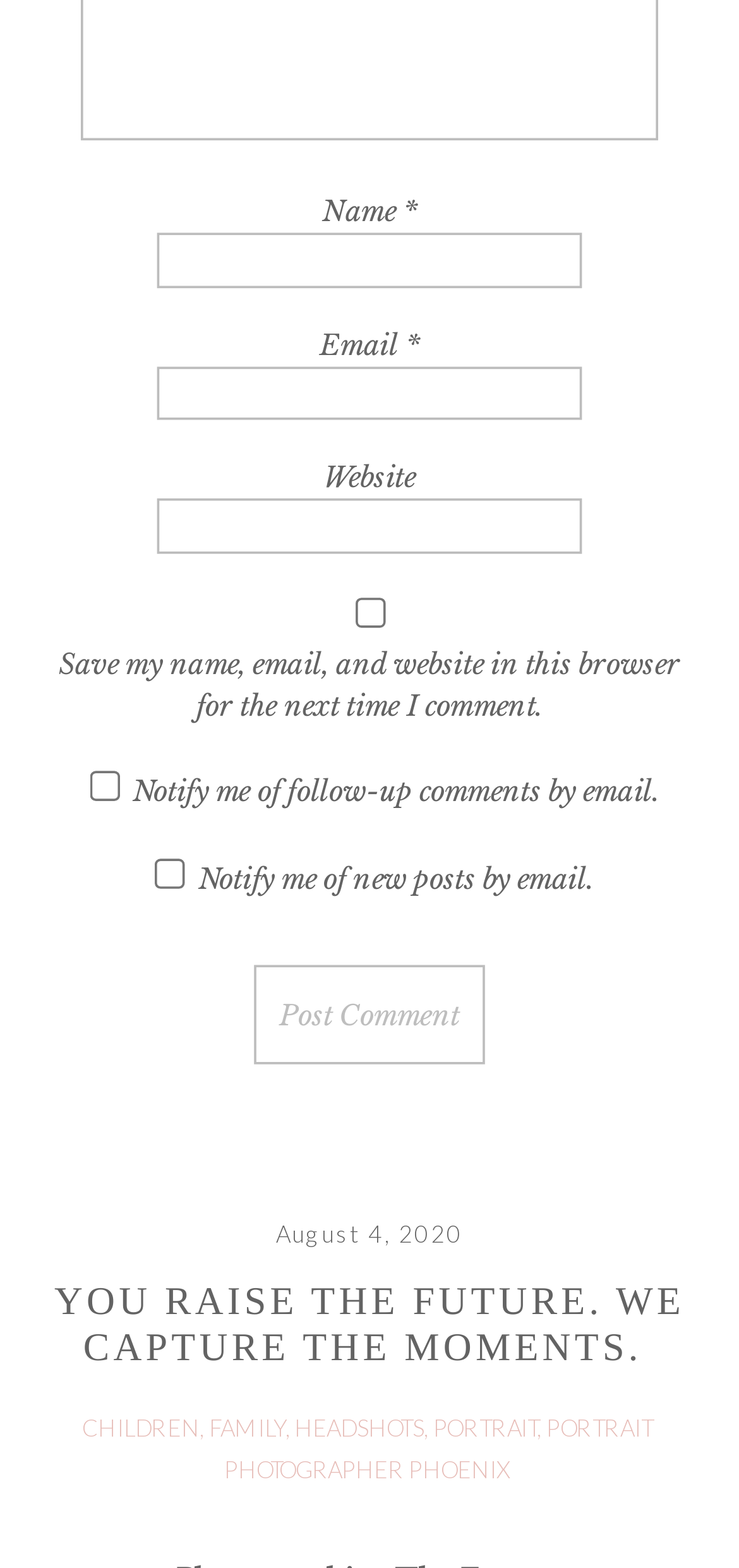Based on the element description, predict the bounding box coordinates (top-left x, top-left y, bottom-right x, bottom-right y) for the UI element in the screenshot: parent_node: Email * aria-describedby="email-notes" name="email"

[0.212, 0.234, 0.788, 0.268]